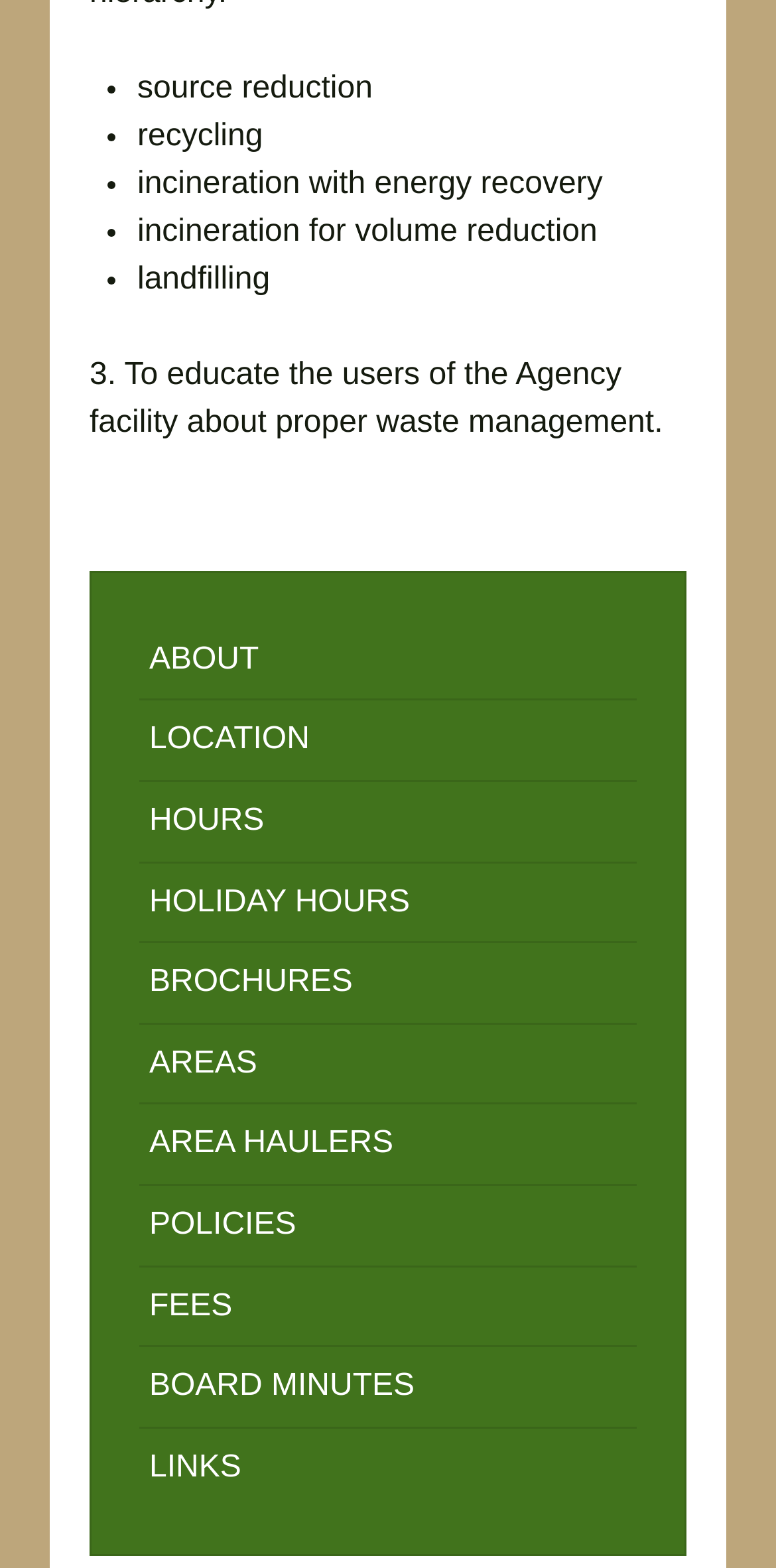Specify the bounding box coordinates of the area that needs to be clicked to achieve the following instruction: "click HOURS".

[0.192, 0.505, 0.808, 0.543]